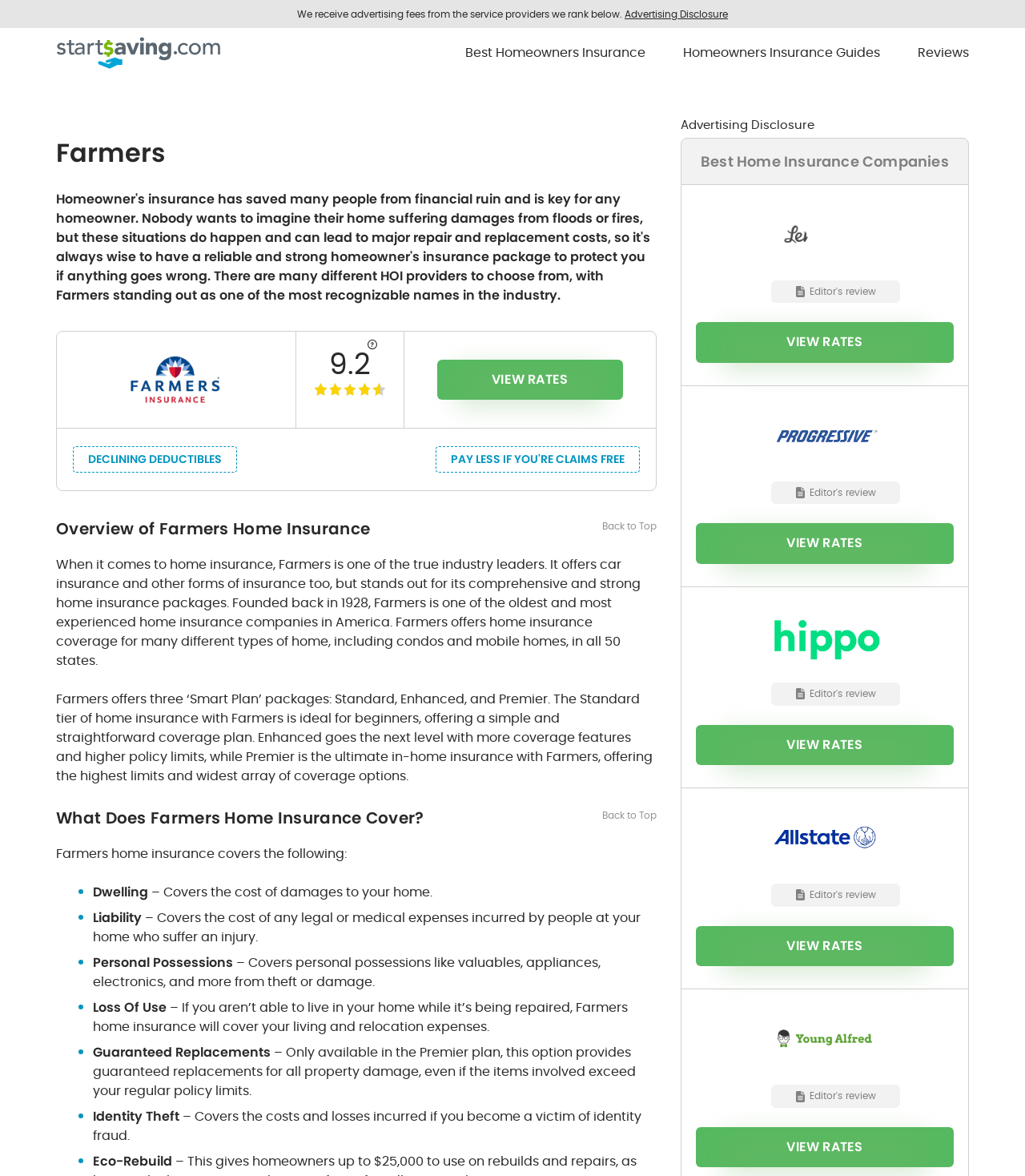Please reply to the following question using a single word or phrase: 
What type of insurance is Farmers known for?

Home insurance